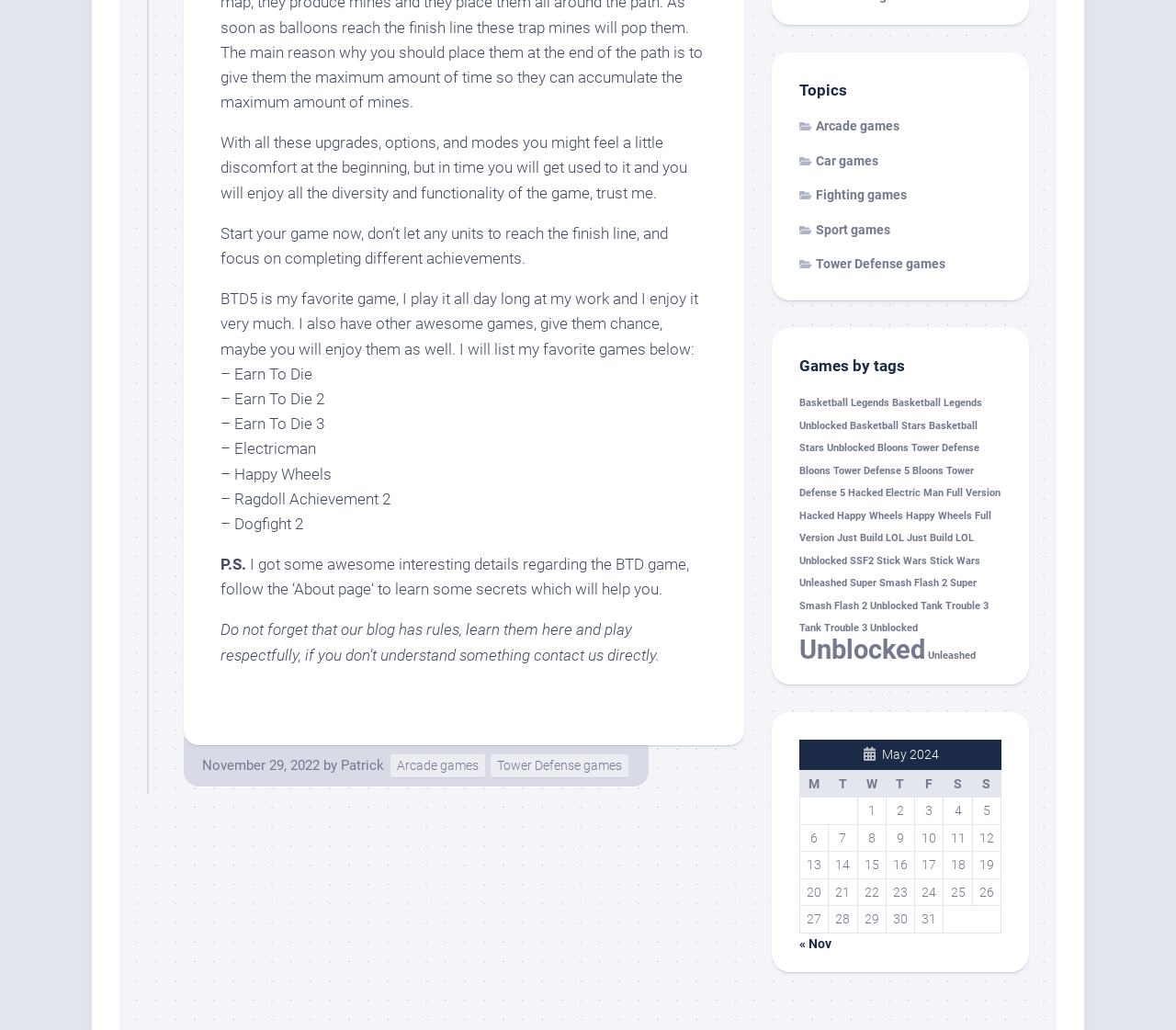What is the name of the game mentioned in the first paragraph?
Could you answer the question in a detailed manner, providing as much information as possible?

The first paragraph mentions a game called BTD5, which is likely an abbreviation for Bloons Tower Defense 5. This game is discussed in the context of having many upgrades, options, and modes.